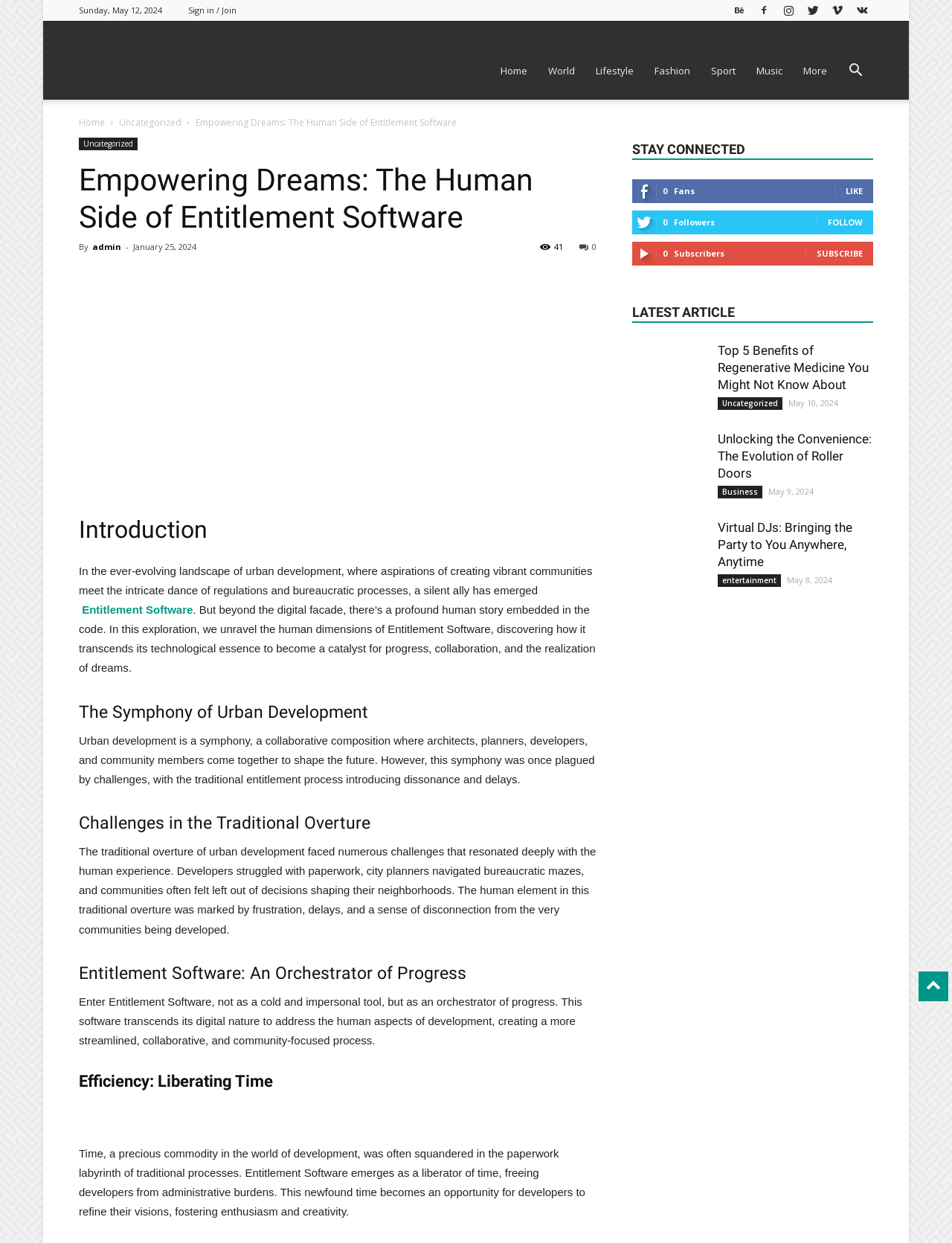What is the date of the latest article?
Refer to the screenshot and deliver a thorough answer to the question presented.

I found the latest article section on the webpage, which contains a list of articles. The first article has a date mentioned, which is May 10, 2024.